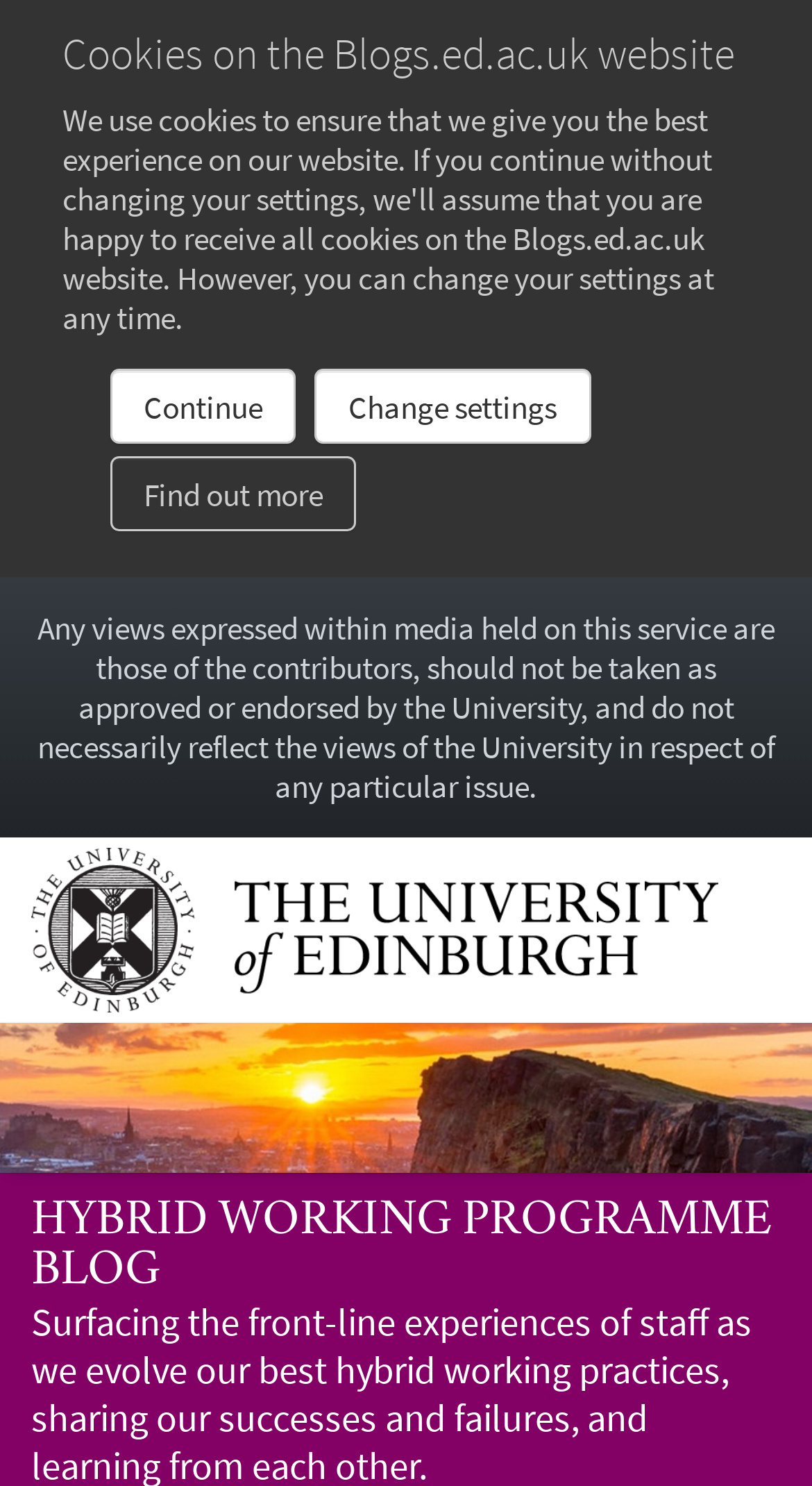Answer the following in one word or a short phrase: 
What is the text of the static text element?

Any views expressed...